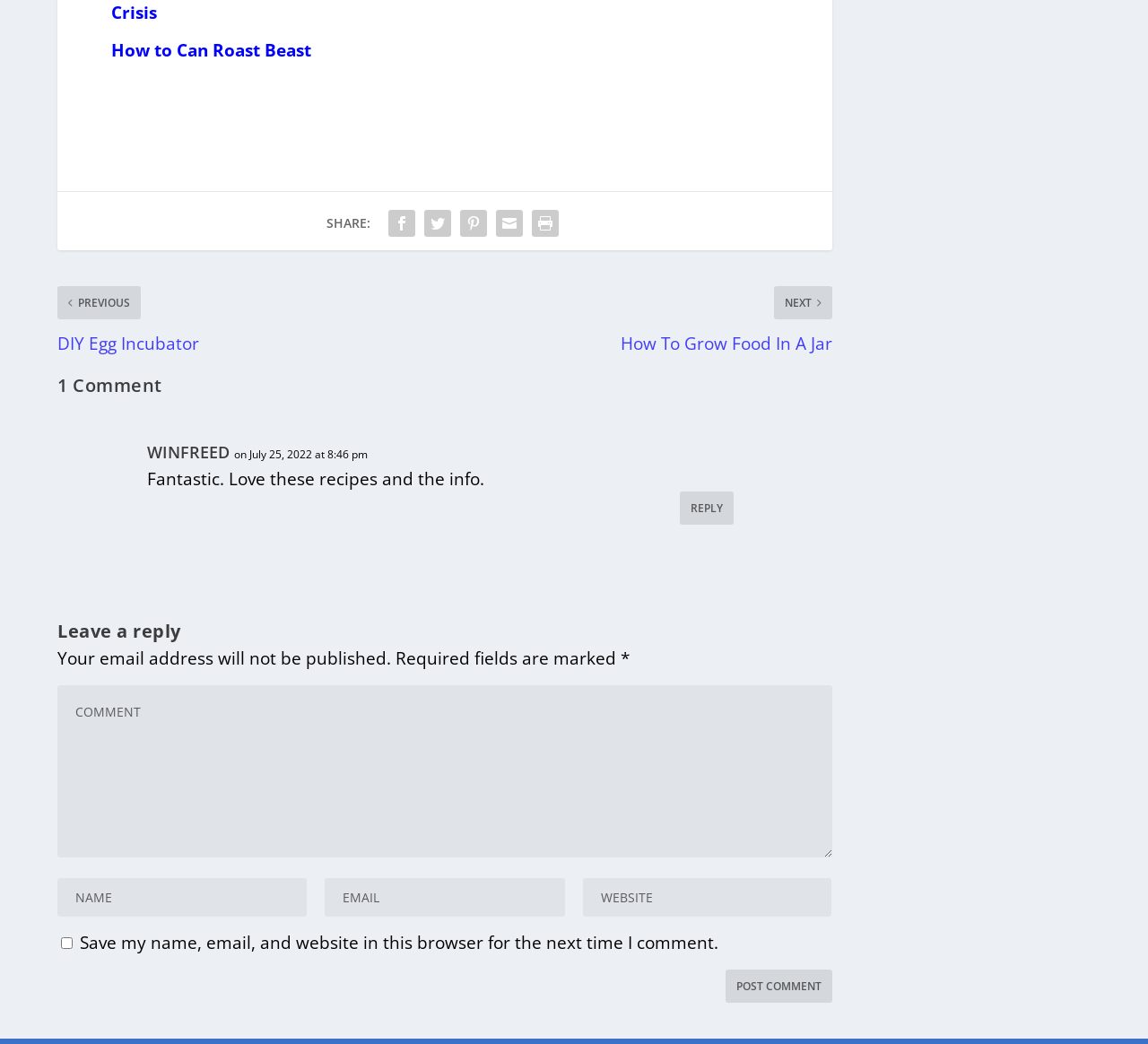What is required to leave a reply on the article?
Can you provide a detailed and comprehensive answer to the question?

The webpage has three textboxes for leaving a reply, one for name, one for email, and one for website, and the email textbox is marked as required, which suggests that a name and email are required to leave a reply on the article.